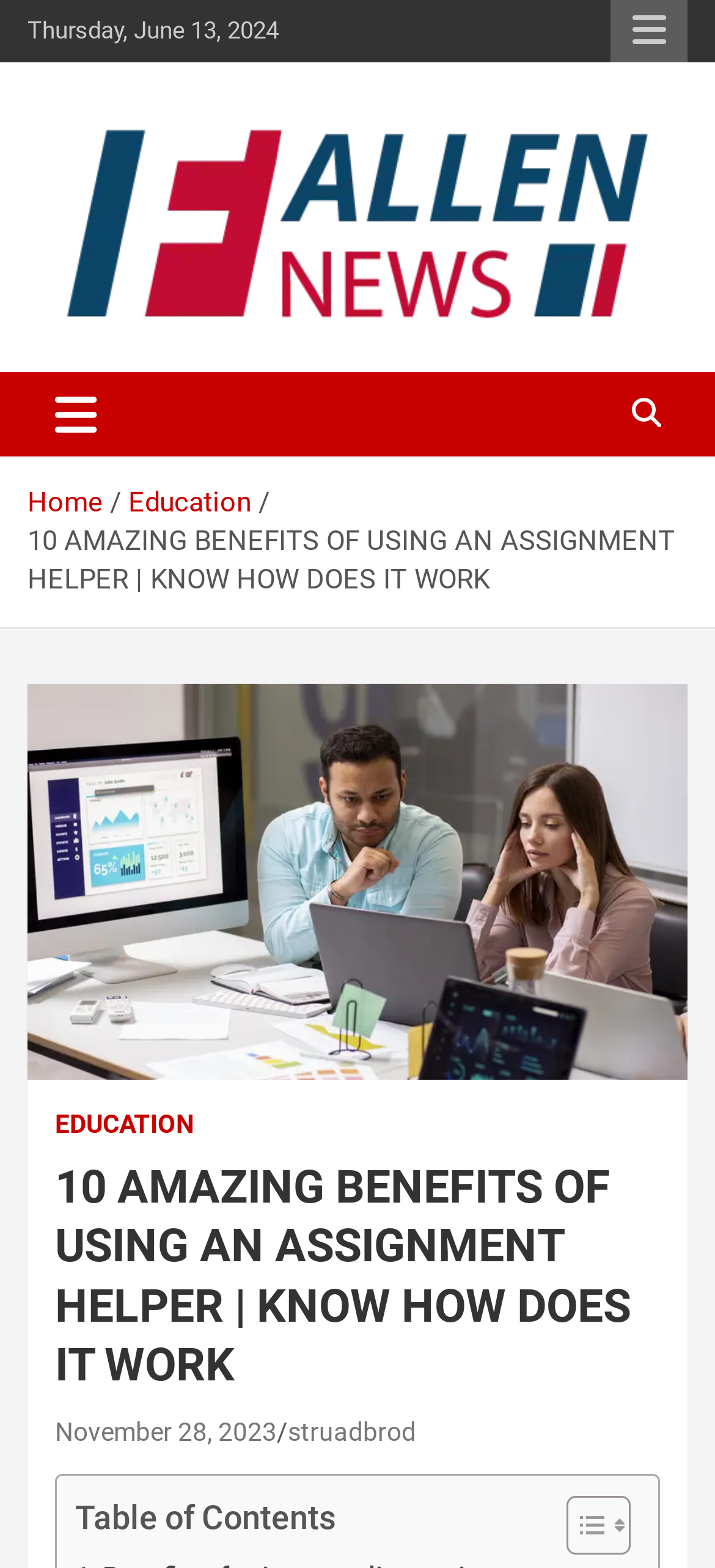What is the category of the current webpage?
Refer to the image and provide a detailed answer to the question.

I found the category by looking at the breadcrumbs navigation element, which shows the current webpage's category as 'Education'.